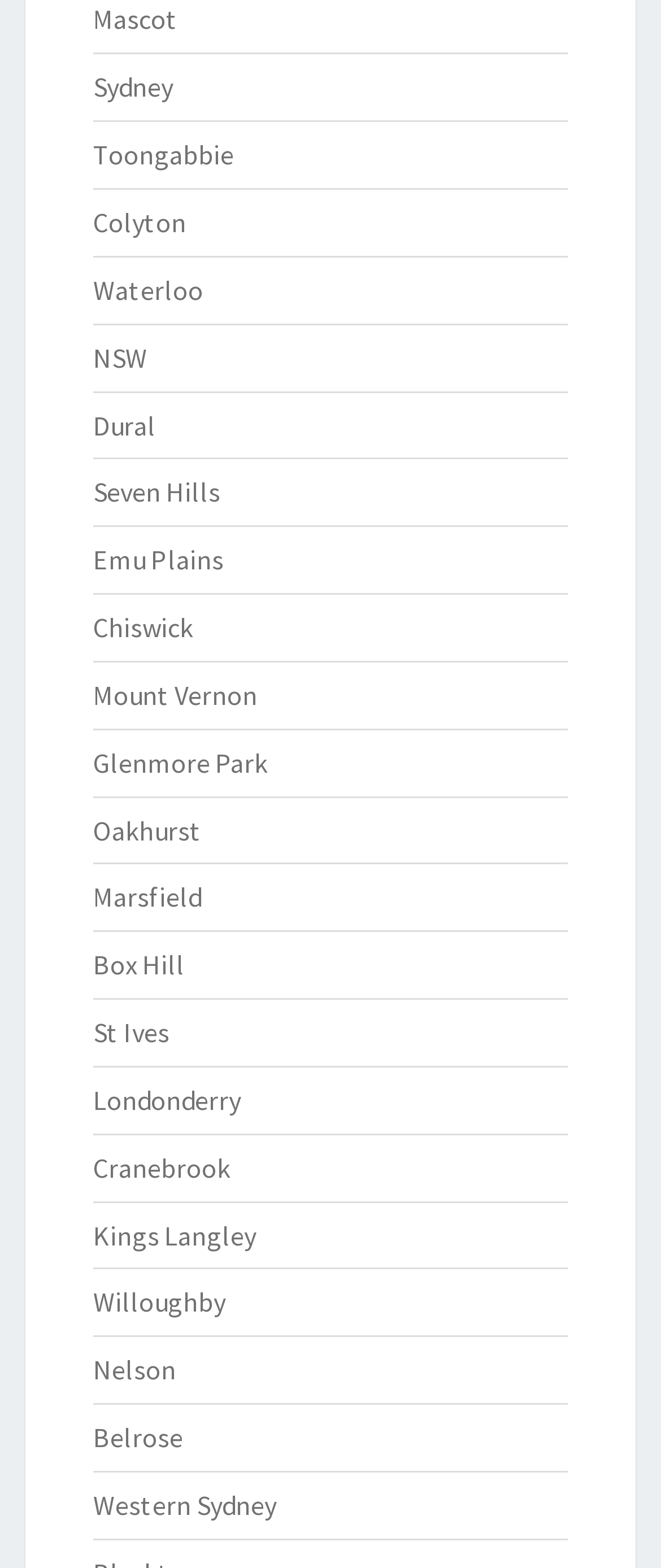Pinpoint the bounding box coordinates of the element that must be clicked to accomplish the following instruction: "check NSW". The coordinates should be in the format of four float numbers between 0 and 1, i.e., [left, top, right, bottom].

[0.141, 0.217, 0.223, 0.238]